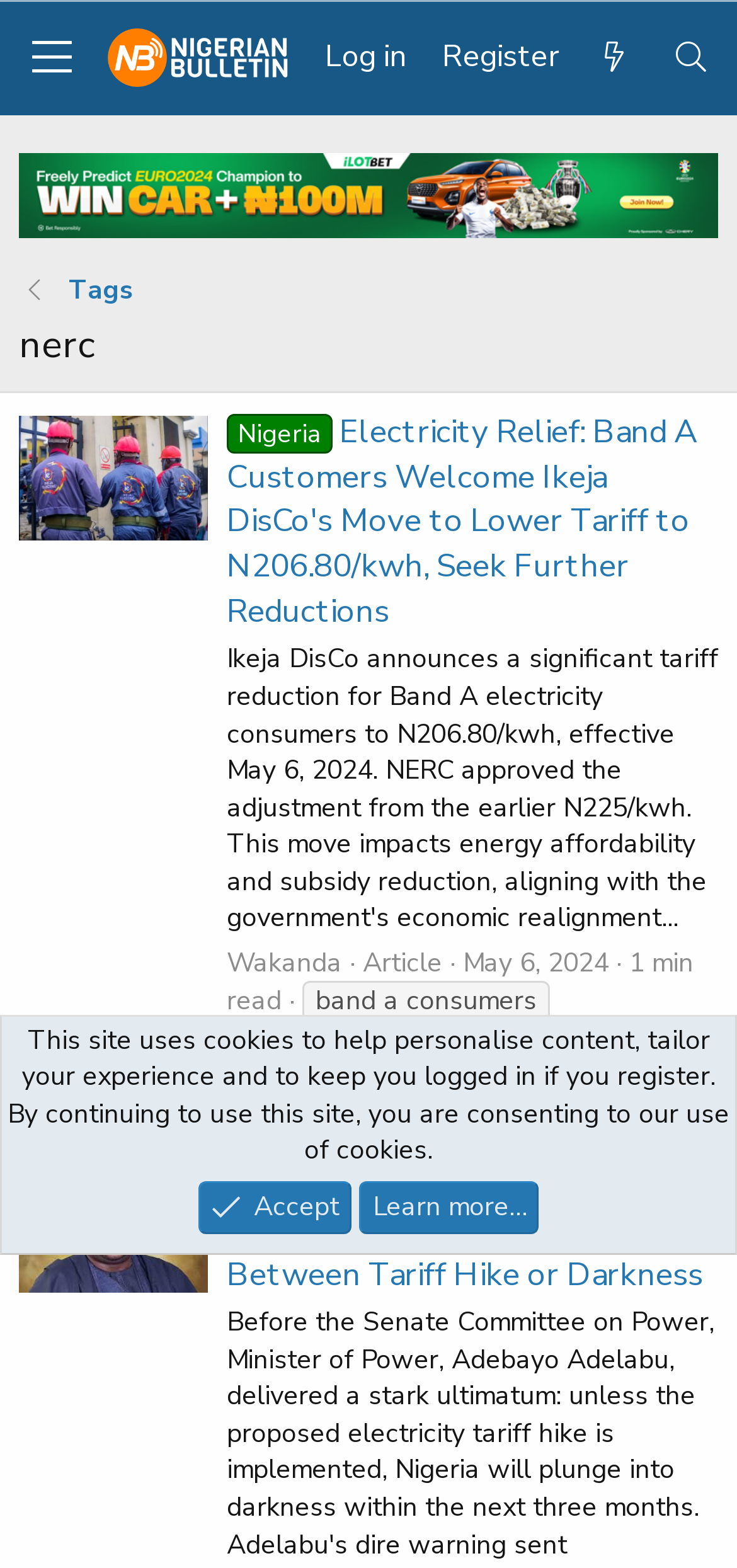Identify the bounding box coordinates of the specific part of the webpage to click to complete this instruction: "Log in to the website".

[0.415, 0.013, 0.574, 0.06]